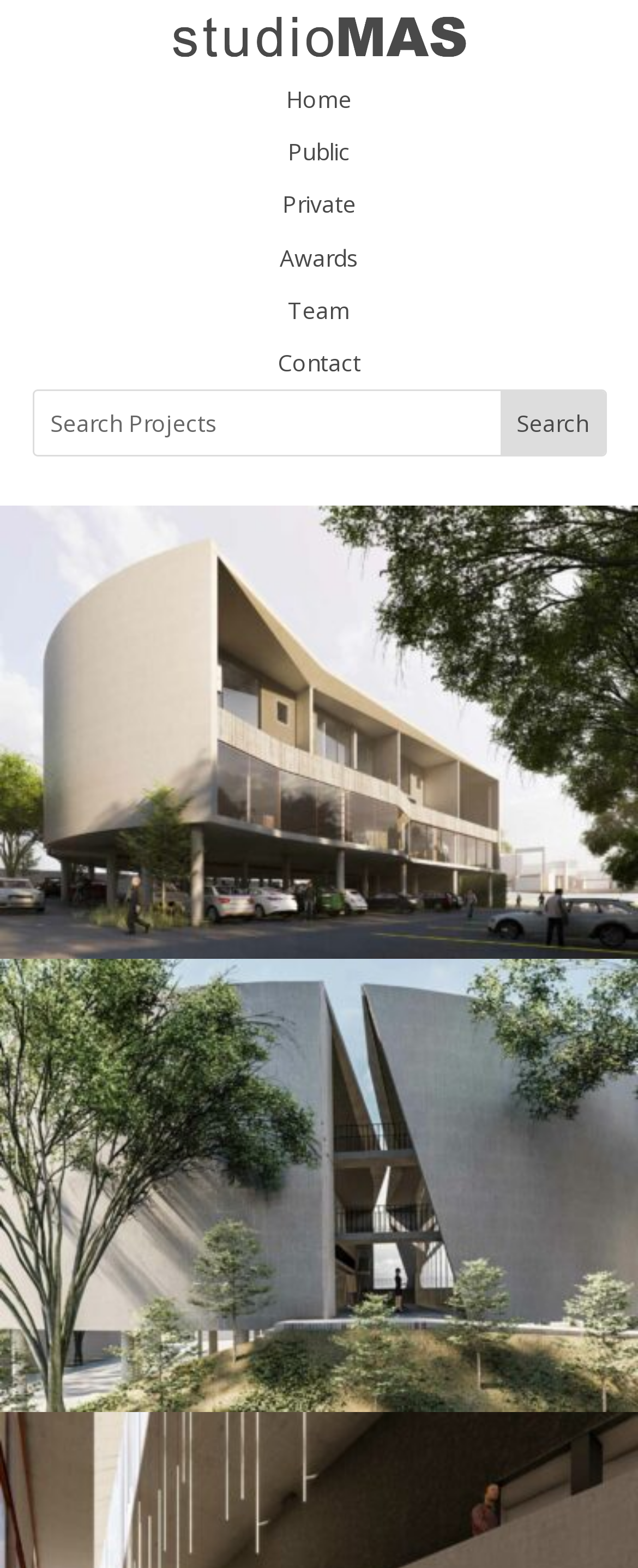What is the purpose of the links at the bottom of the page?
Look at the image and provide a detailed response to the question.

The links at the bottom of the page have images and the text '0'. This suggests that these links are used for navigating between different projects or pages within the website.